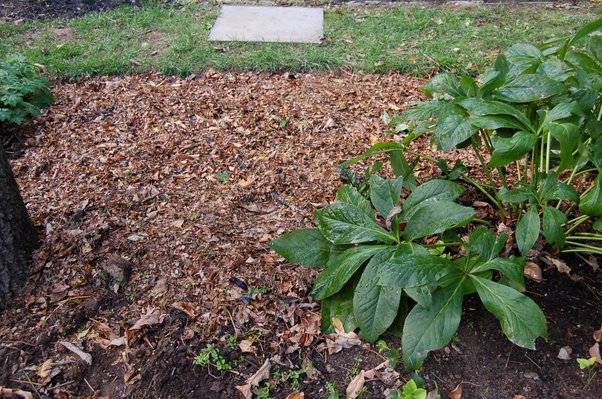Observe the image and answer the following question in detail: What type of leaves are visible in the foreground?

In the foreground, a lush green plant with broad leaves stands out vividly against the mulch, which consists of various dried leaves. The broad leaves of the plant are a distinct feature of the image.